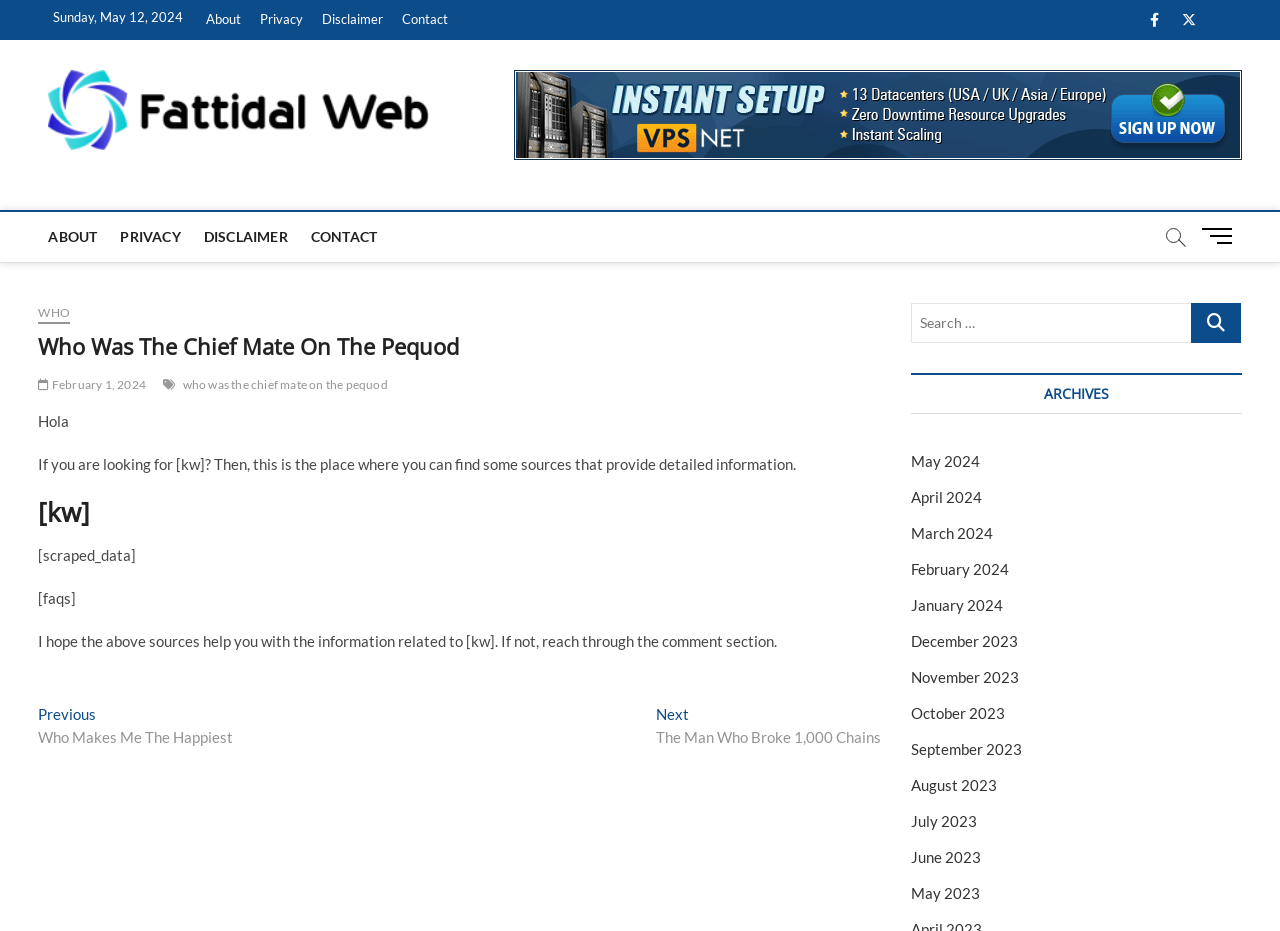Please specify the coordinates of the bounding box for the element that should be clicked to carry out this instruction: "Go to the previous post". The coordinates must be four float numbers between 0 and 1, formatted as [left, top, right, bottom].

[0.03, 0.757, 0.182, 0.804]